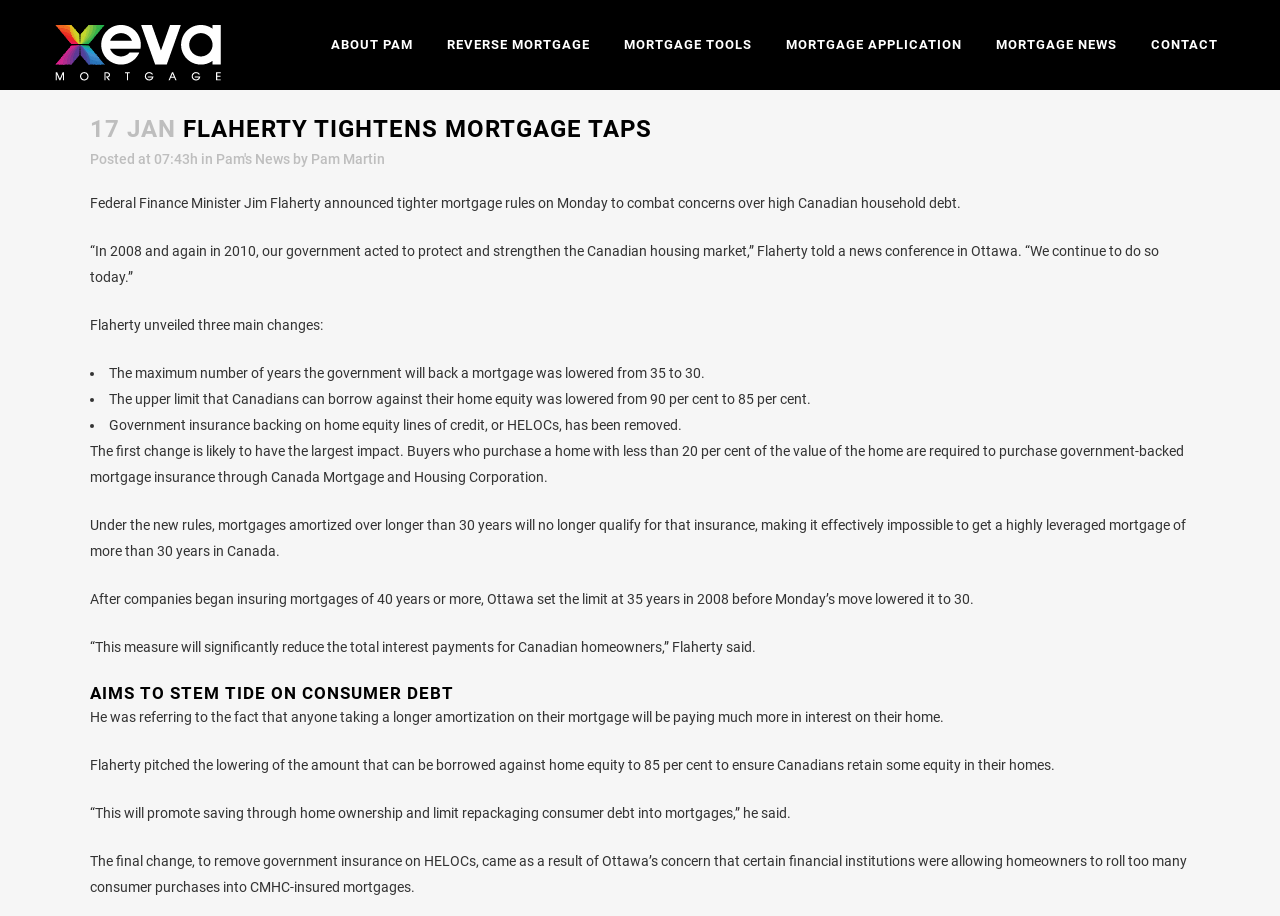Answer the question below using just one word or a short phrase: 
What is the purpose of the new mortgage rules?

To combat high Canadian household debt